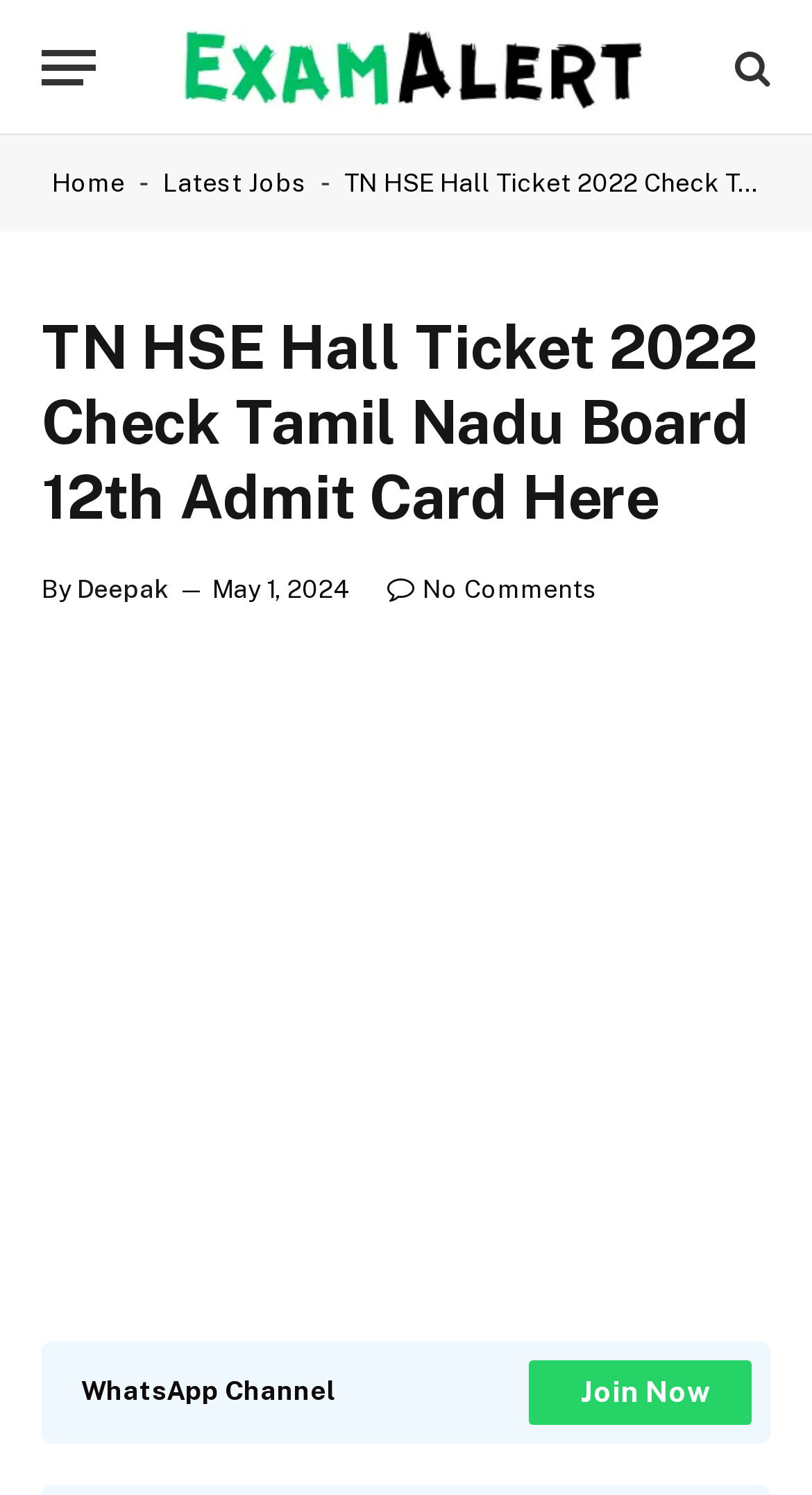Please specify the bounding box coordinates of the region to click in order to perform the following instruction: "Join the WhatsApp Channel".

[0.651, 0.91, 0.926, 0.953]